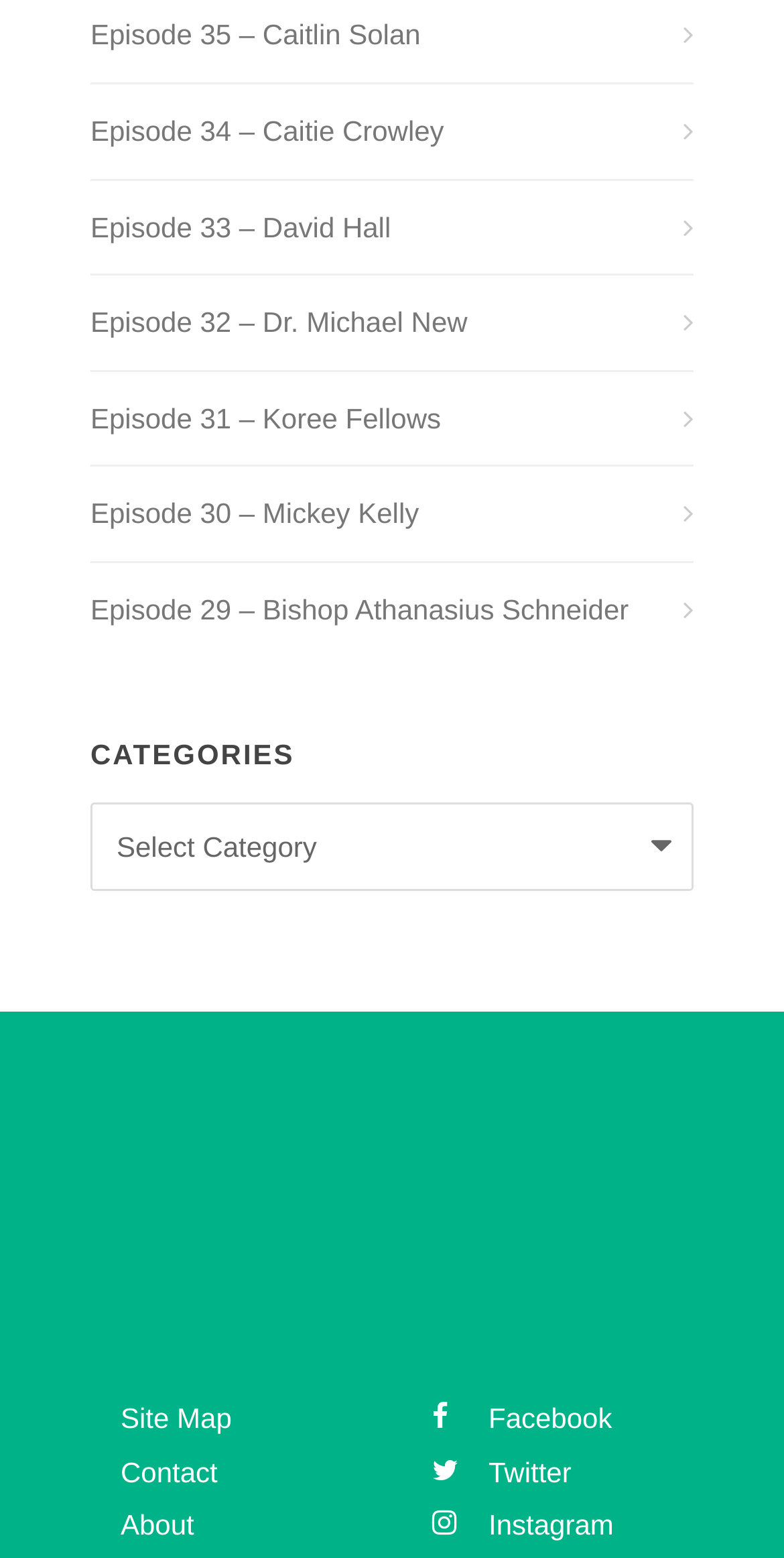Look at the image and write a detailed answer to the question: 
What is the title of the first episode?

The first episode is listed at the top of the webpage, and its title is 'Episode 35 – Caitlin Solan'.